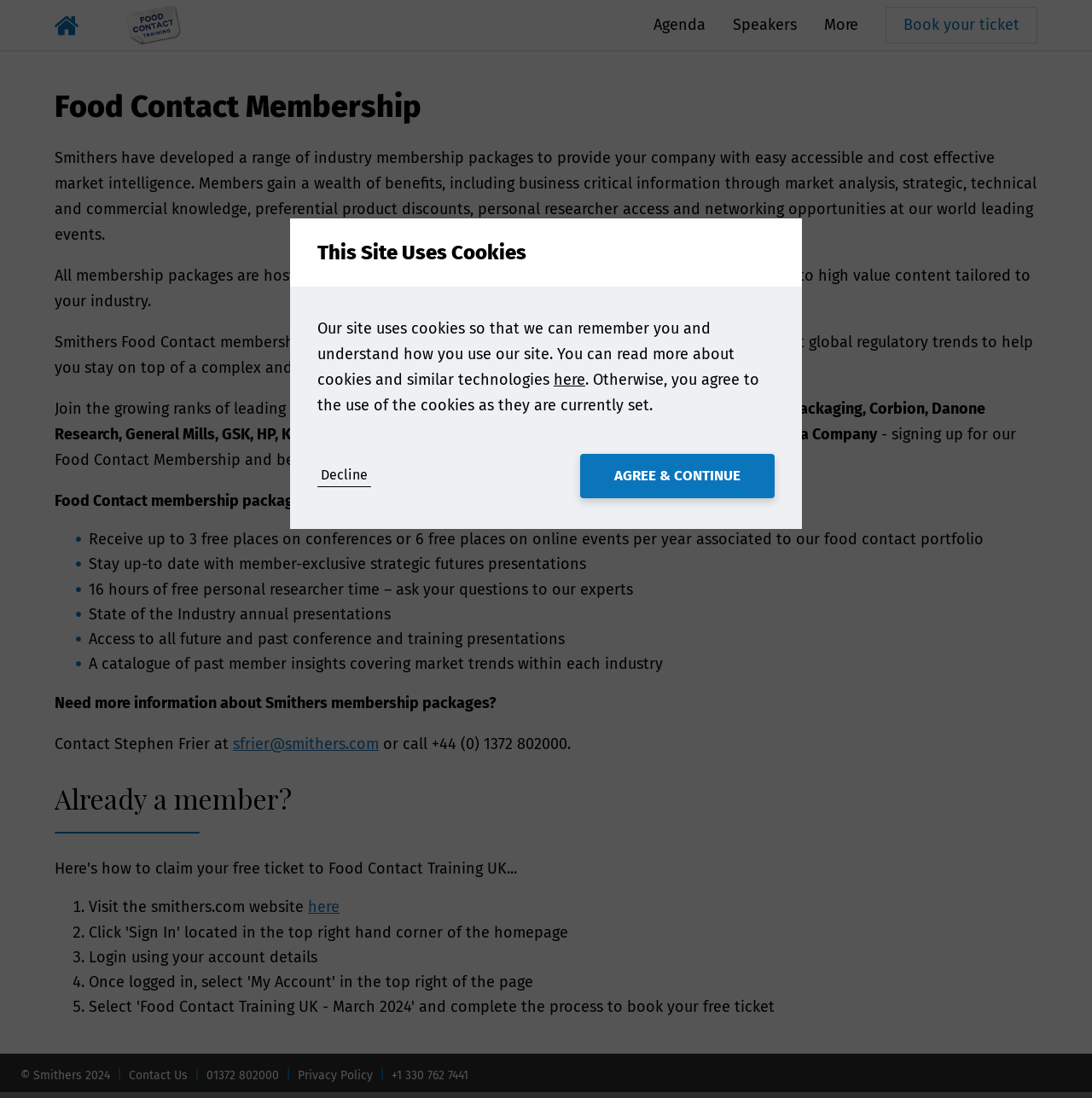Please identify the bounding box coordinates of the element's region that I should click in order to complete the following instruction: "Book your ticket". The bounding box coordinates consist of four float numbers between 0 and 1, i.e., [left, top, right, bottom].

[0.811, 0.006, 0.95, 0.04]